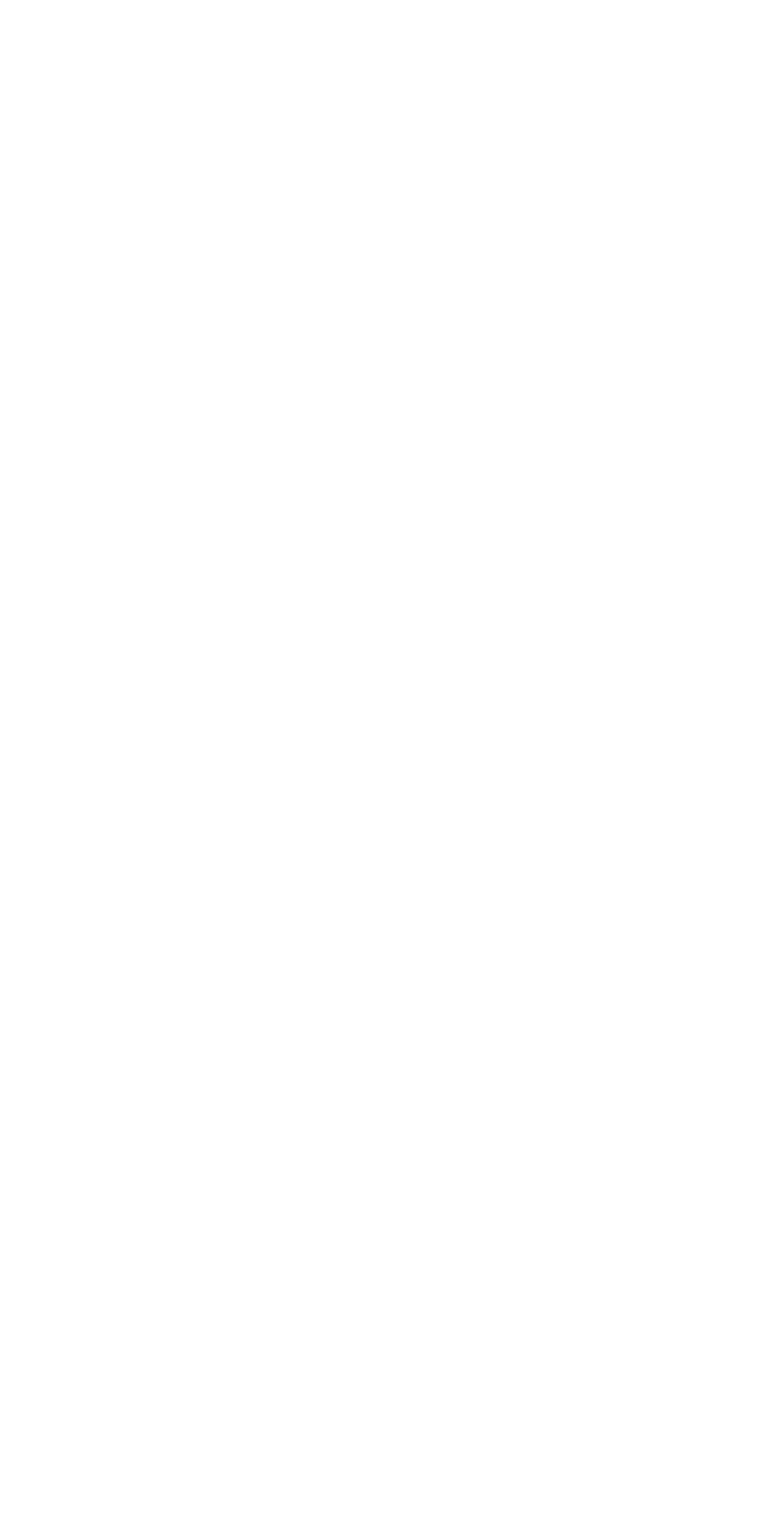Please give a short response to the question using one word or a phrase:
How many links are under 'USEFUL LINKS'?

5